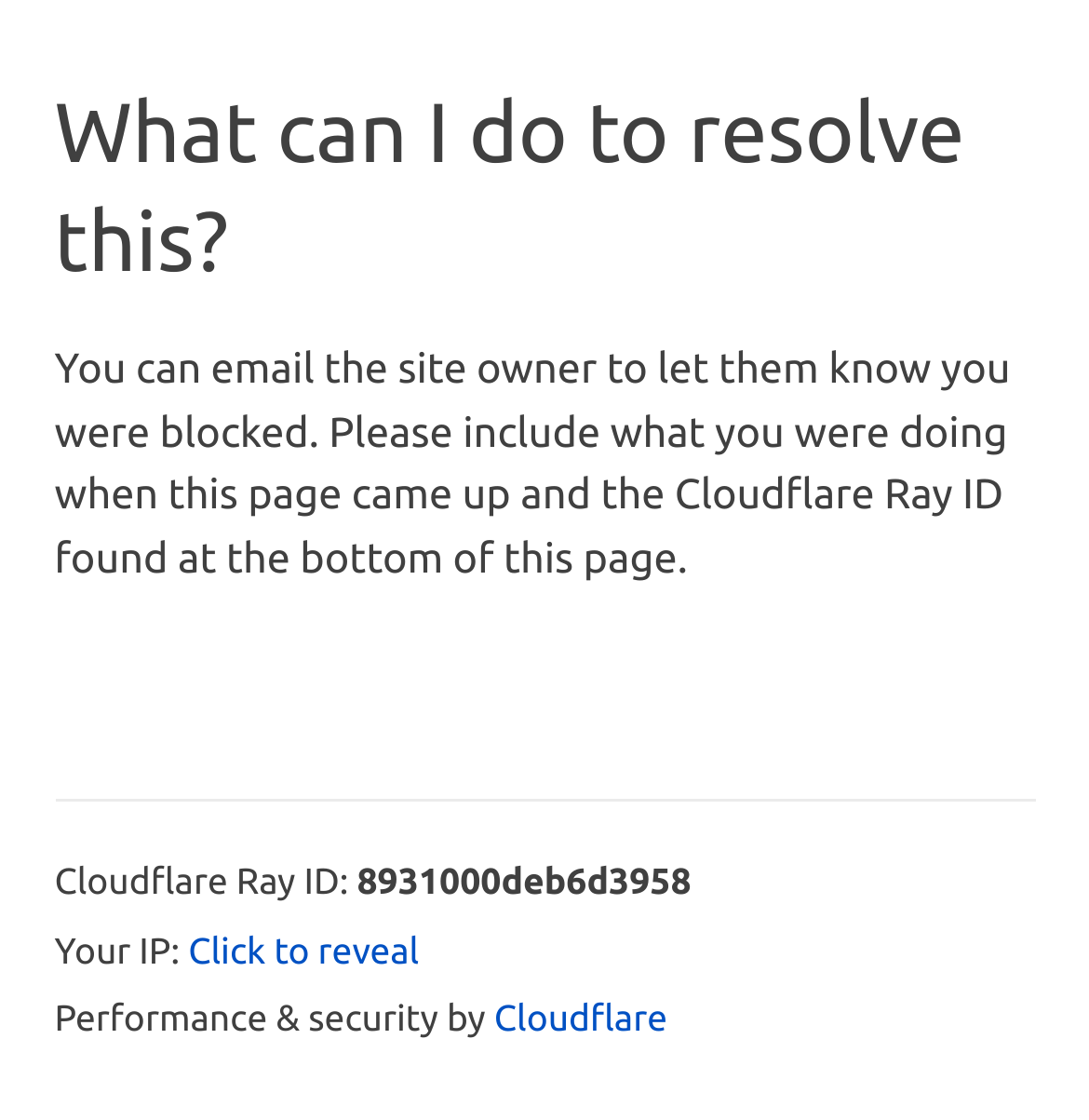Respond with a single word or phrase to the following question:
Why is the user seeing this page?

Being blocked